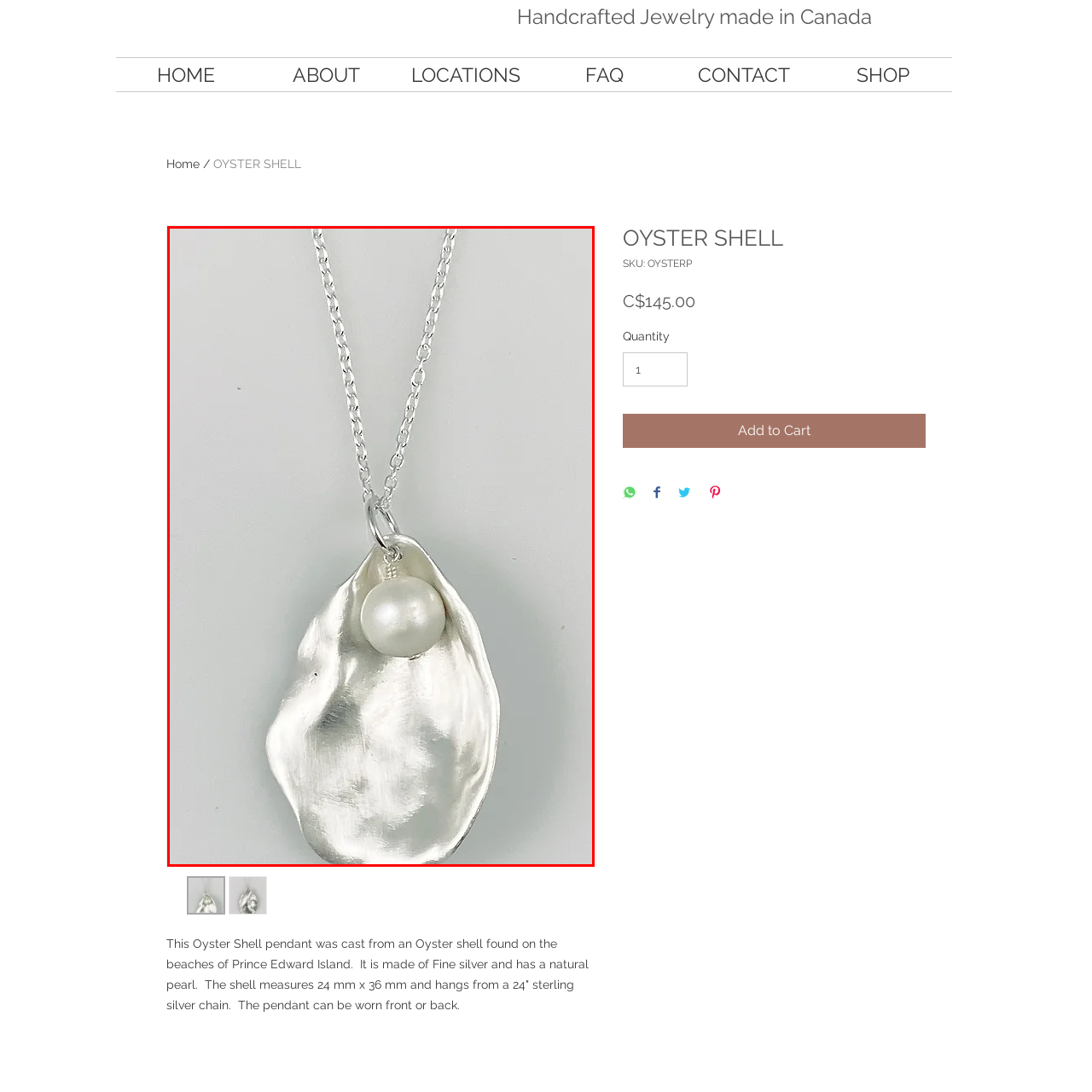Generate a thorough description of the part of the image enclosed by the red boundary.

This elegant pendant showcases a beautifully crafted oyster shell, expertly cast from a shell found on the beaches of Prince Edward Island. The striking design features a natural pearl nestled within the shell, highlighting its organic beauty. The pendant is made from fine silver, providing a luminous finish that complements the pearl's soft sheen. It measures approximately 24 mm x 36 mm and is suspended from a delicate 24-inch sterling silver chain. This unique piece is not only a statement accessory but also a reflection of nature's artistry.